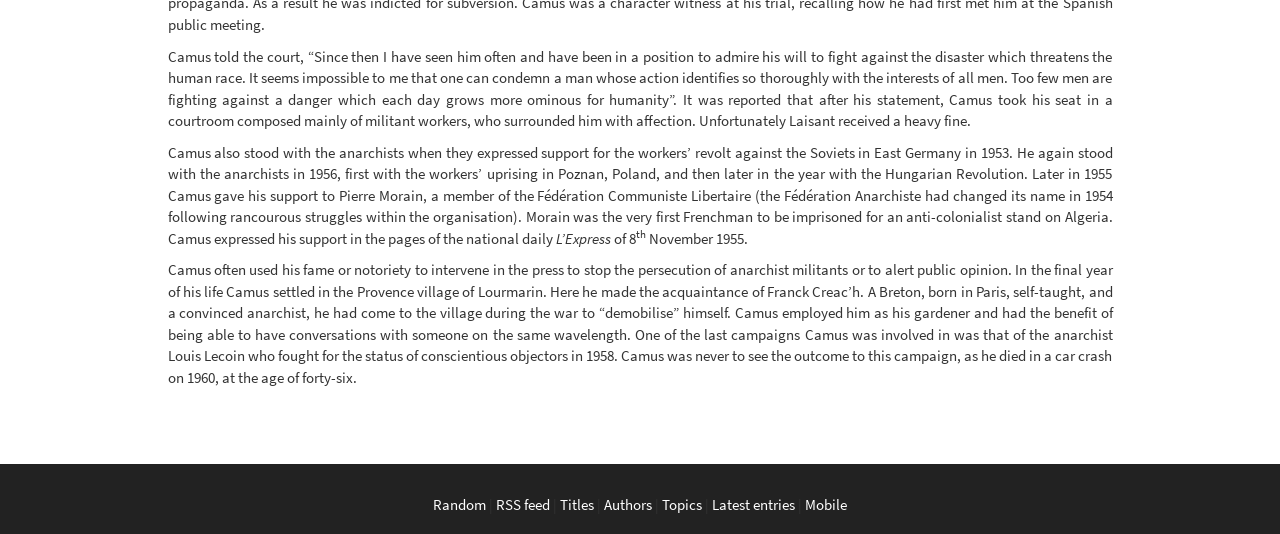Find the bounding box coordinates for the HTML element described in this sentence: "RSS feed". Provide the coordinates as four float numbers between 0 and 1, in the format [left, top, right, bottom].

[0.388, 0.927, 0.43, 0.963]